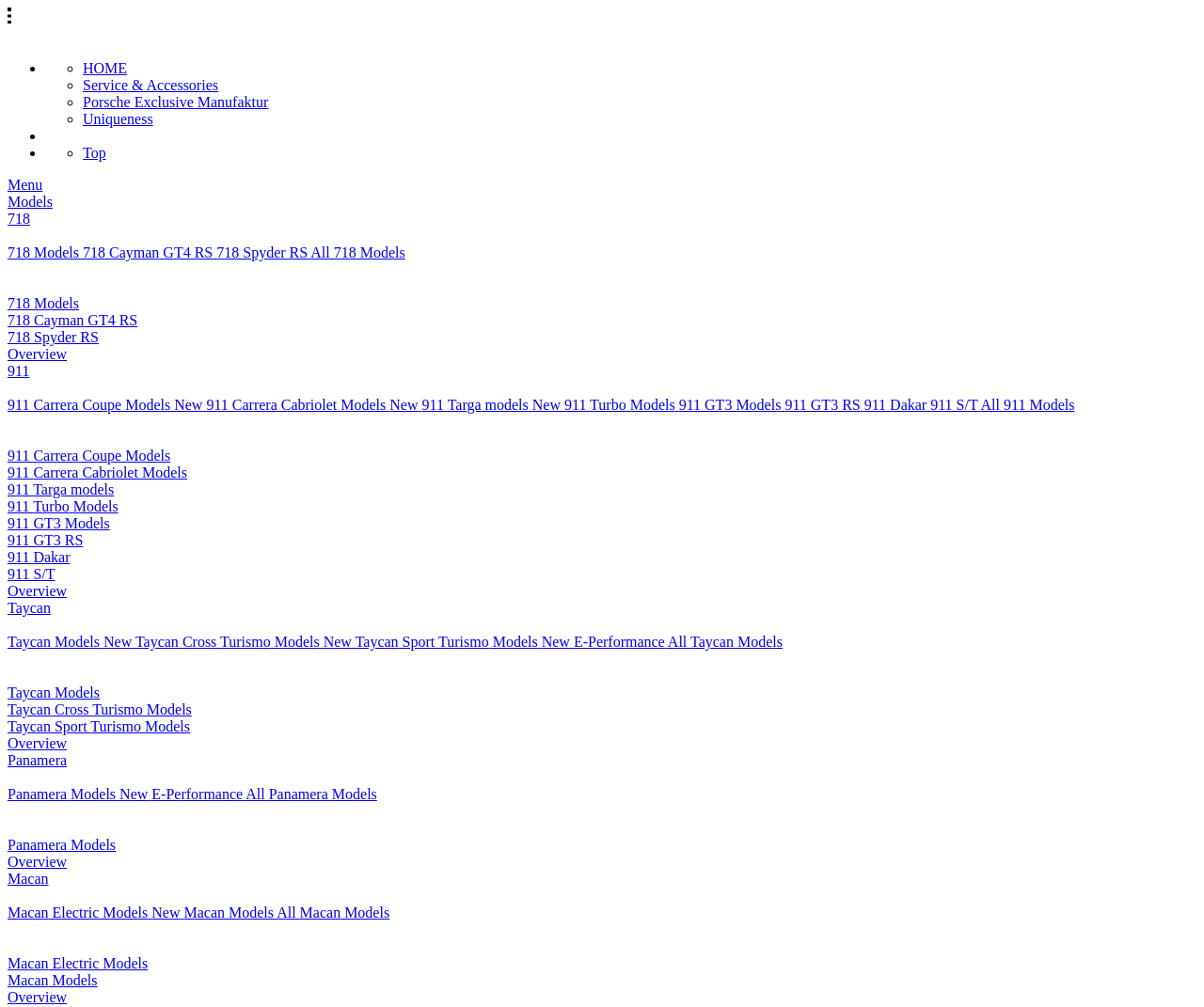Identify the bounding box coordinates of the section to be clicked to complete the task described by the following instruction: "Explore Porsche Exclusive Manufaktur". The coordinates should be four float numbers between 0 and 1, formatted as [left, top, right, bottom].

[0.069, 0.093, 0.994, 0.11]